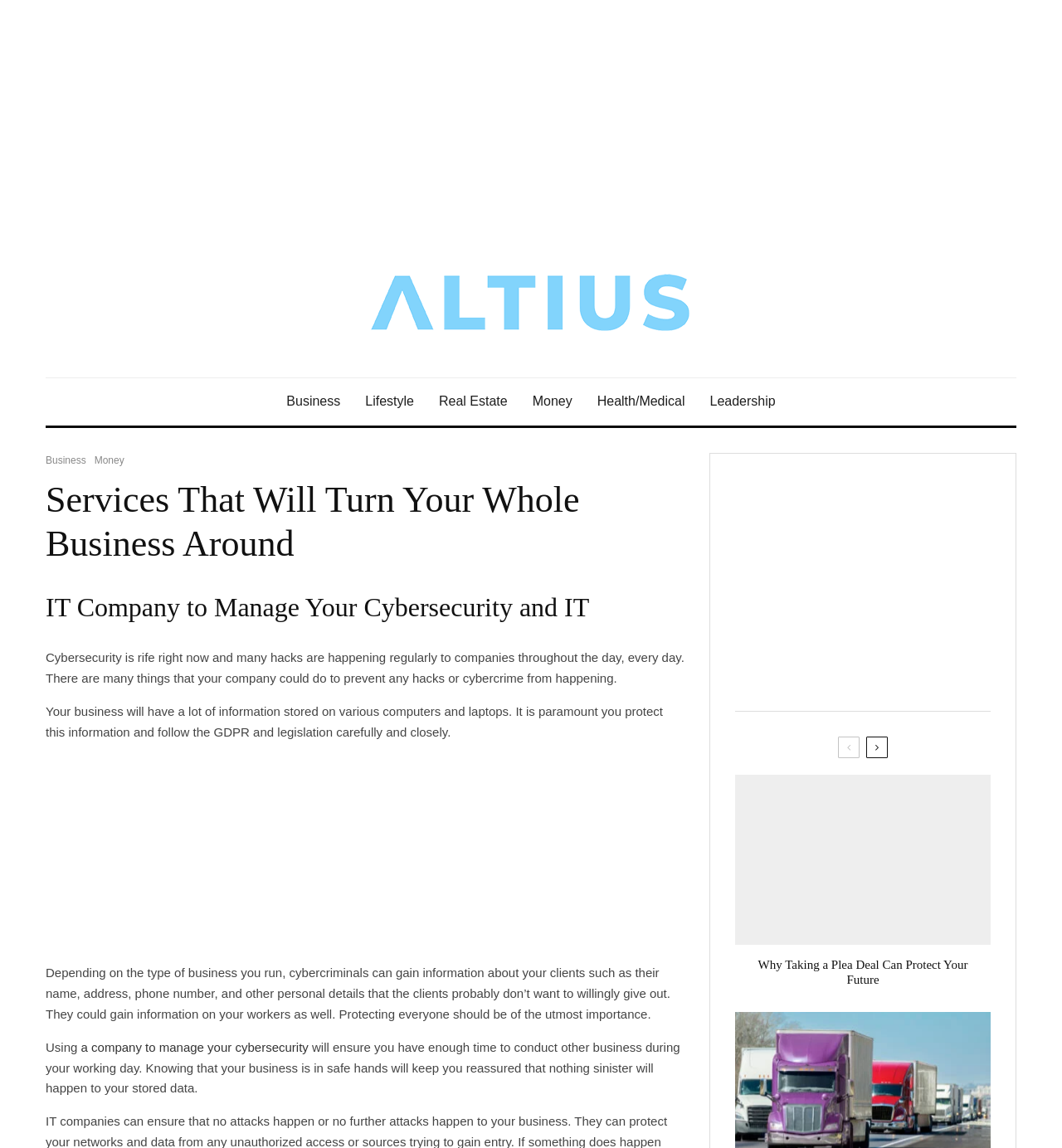Identify the bounding box coordinates of the clickable region necessary to fulfill the following instruction: "Click on Business". The bounding box coordinates should be four float numbers between 0 and 1, i.e., [left, top, right, bottom].

[0.258, 0.329, 0.332, 0.37]